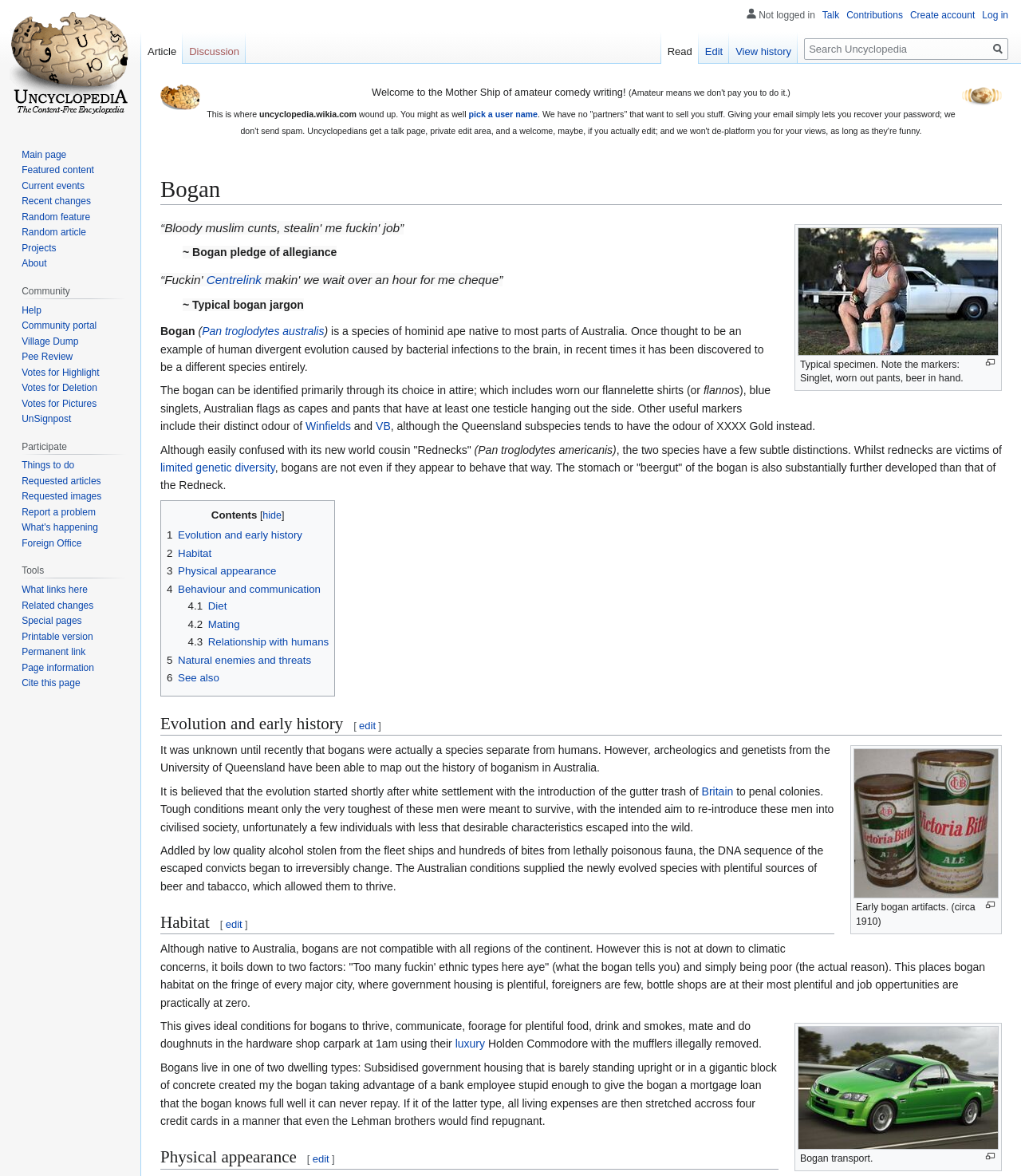What is the mode of transportation commonly used by Bogans?
Please provide a comprehensive answer based on the details in the screenshot.

The webpage describes the habitat and behavior of Bogans, stating that they thrive in areas with plentiful food, drink, and smokes, and mate and do doughnuts in the hardware shop carpark at 1am using their luxury Holden Commodore with the mufflers illegally removed.